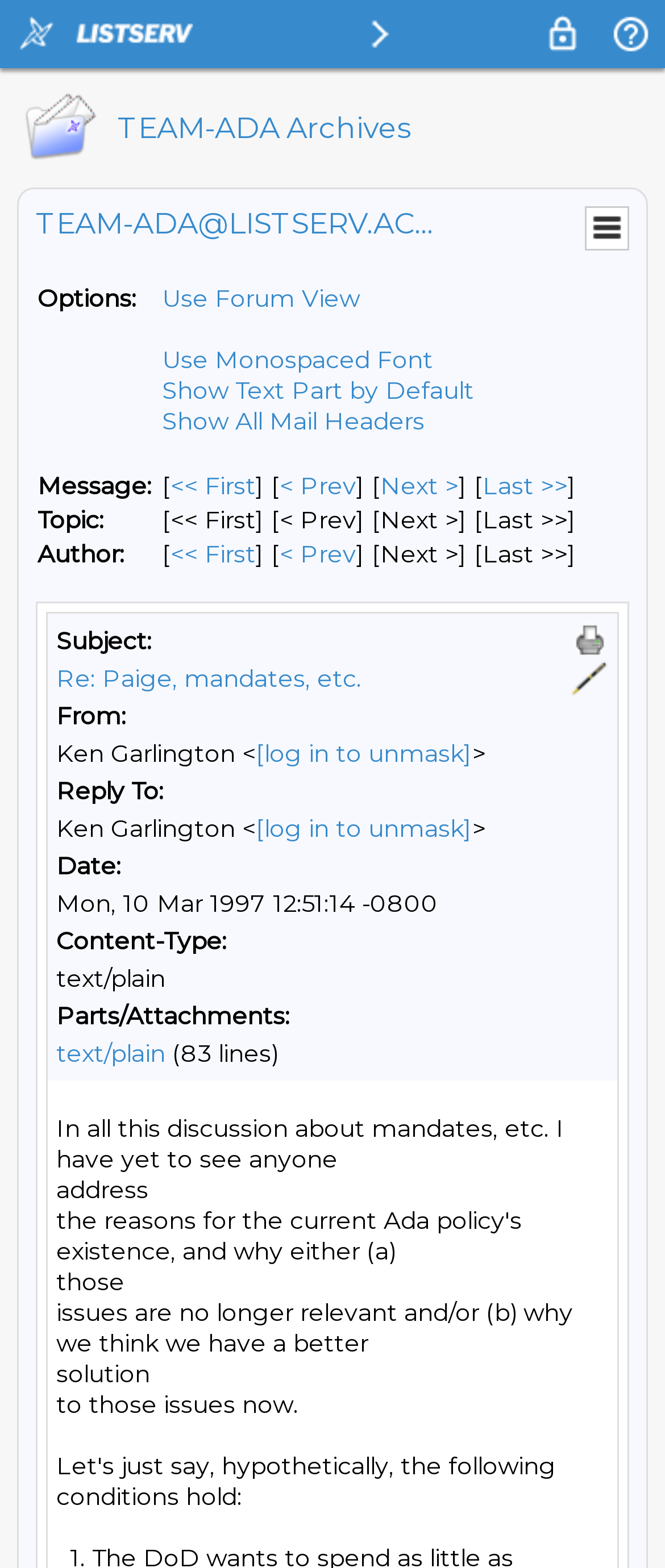Describe all the key features of the webpage in detail.

The webpage is an archive page for the TEAM-ADA email list. At the top, there are three images: "LISTSERV email list manager", "LISTSERV - LISTSERV.ACM.ORG", and "LISTSERV Menu". Below these images, there is a login button and a help link.

The main content of the page is divided into two sections. The left section has a heading "TEAM-ADA Archives" and displays the email list's address, "TEAM-ADA@LISTSERV.ACM.ORG". Below this, there is a menu with options to use a forum view, use a monospaced font, show text parts by default, and show all mail headers.

The right section of the page displays a message with a subject "Re: Paige, mandates, etc." from Ken Garlington. The message has links to print, reply, and navigate to the first, previous, next, and last messages. Below the message, there is a table with details about the message, including the from and reply-to addresses, date, and content type.

There are several links and buttons throughout the page, including links to navigate through the message list, reply to the message, and print the message.